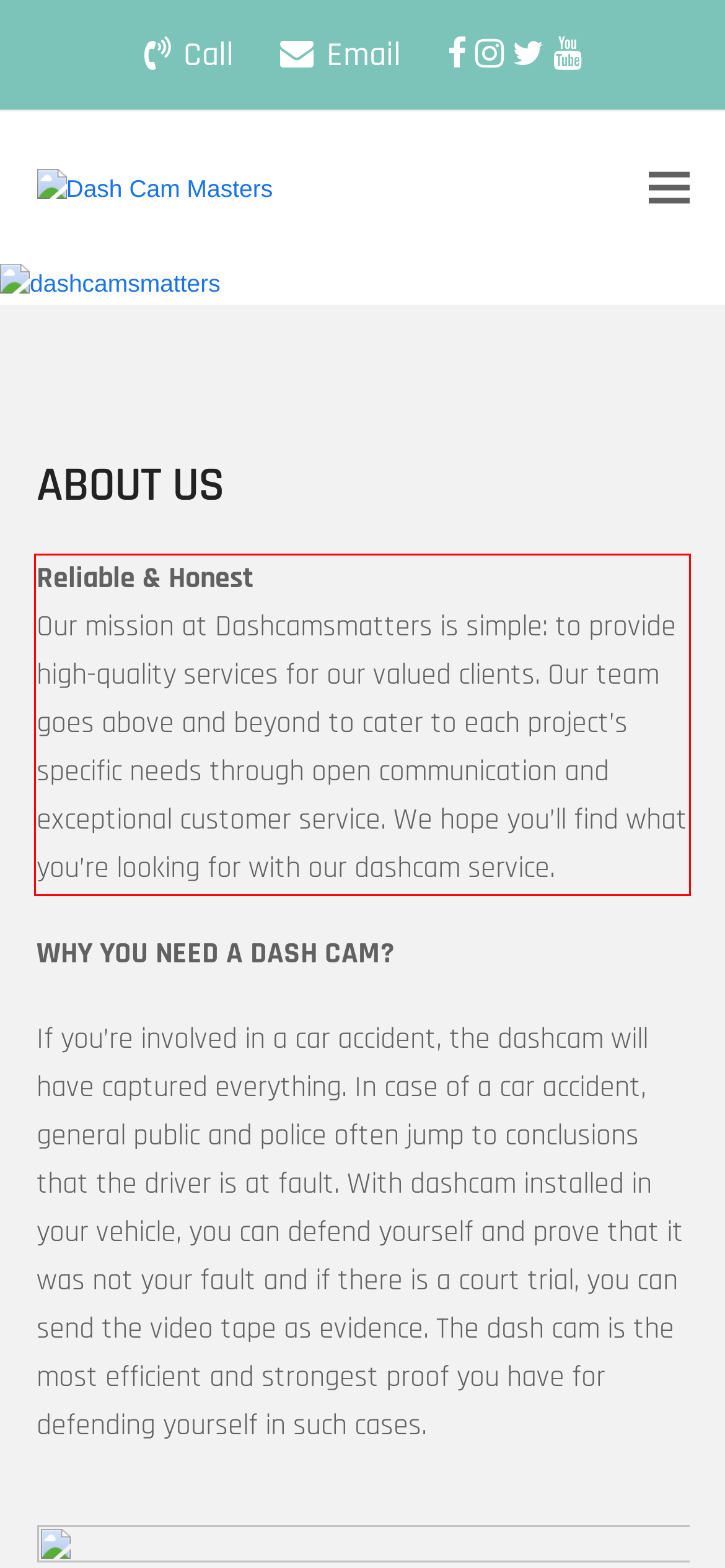Please extract the text content from the UI element enclosed by the red rectangle in the screenshot.

Reliable & Honest Our mission at Dashcamsmatters is simple: to provide high-quality services for our valued clients. Our team goes above and beyond to cater to each project’s specific needs through open communication and exceptional customer service. We hope you’ll find what you’re looking for with our dashcam service.